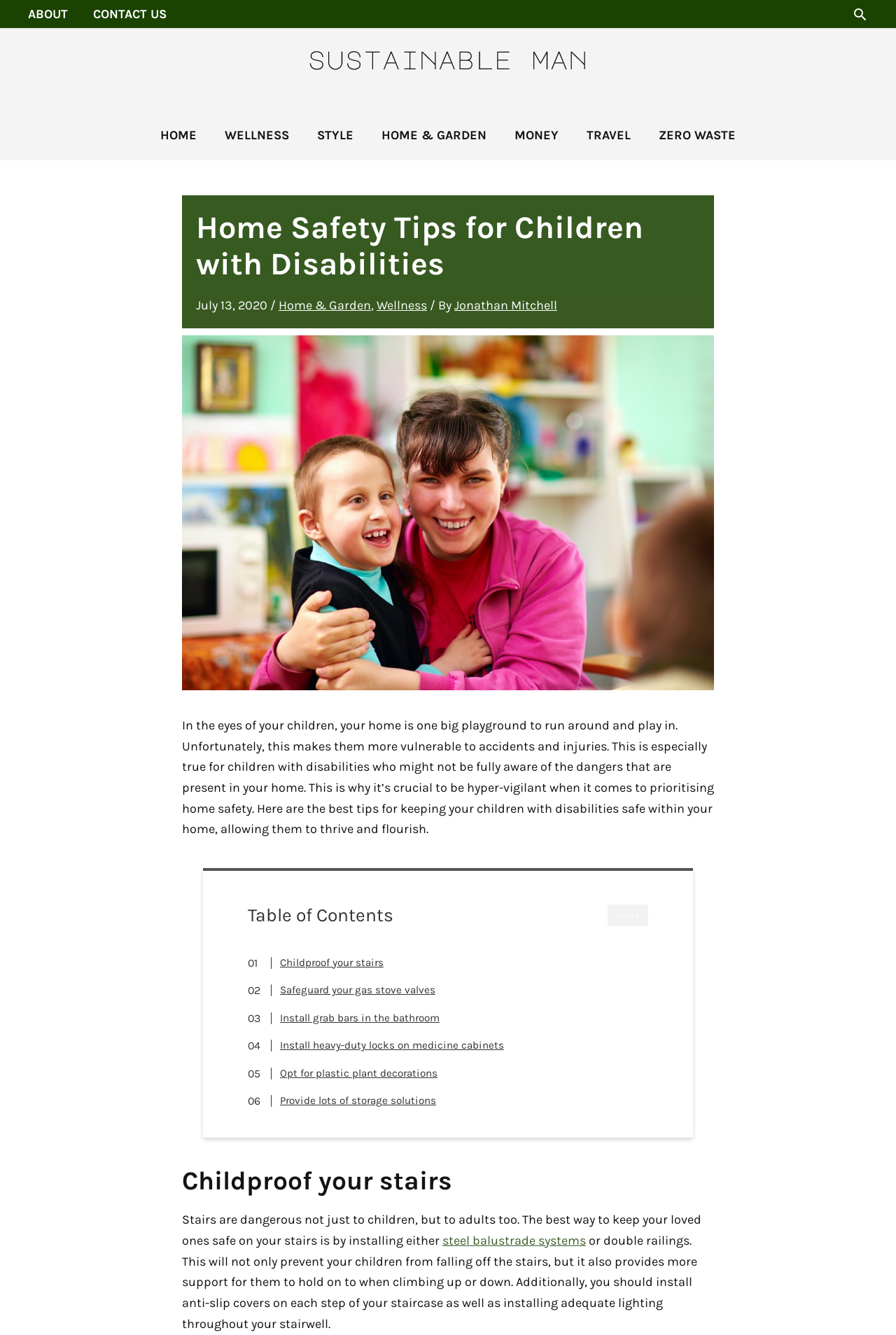Can you determine the main header of this webpage?

Home Safety Tips for Children with Disabilities